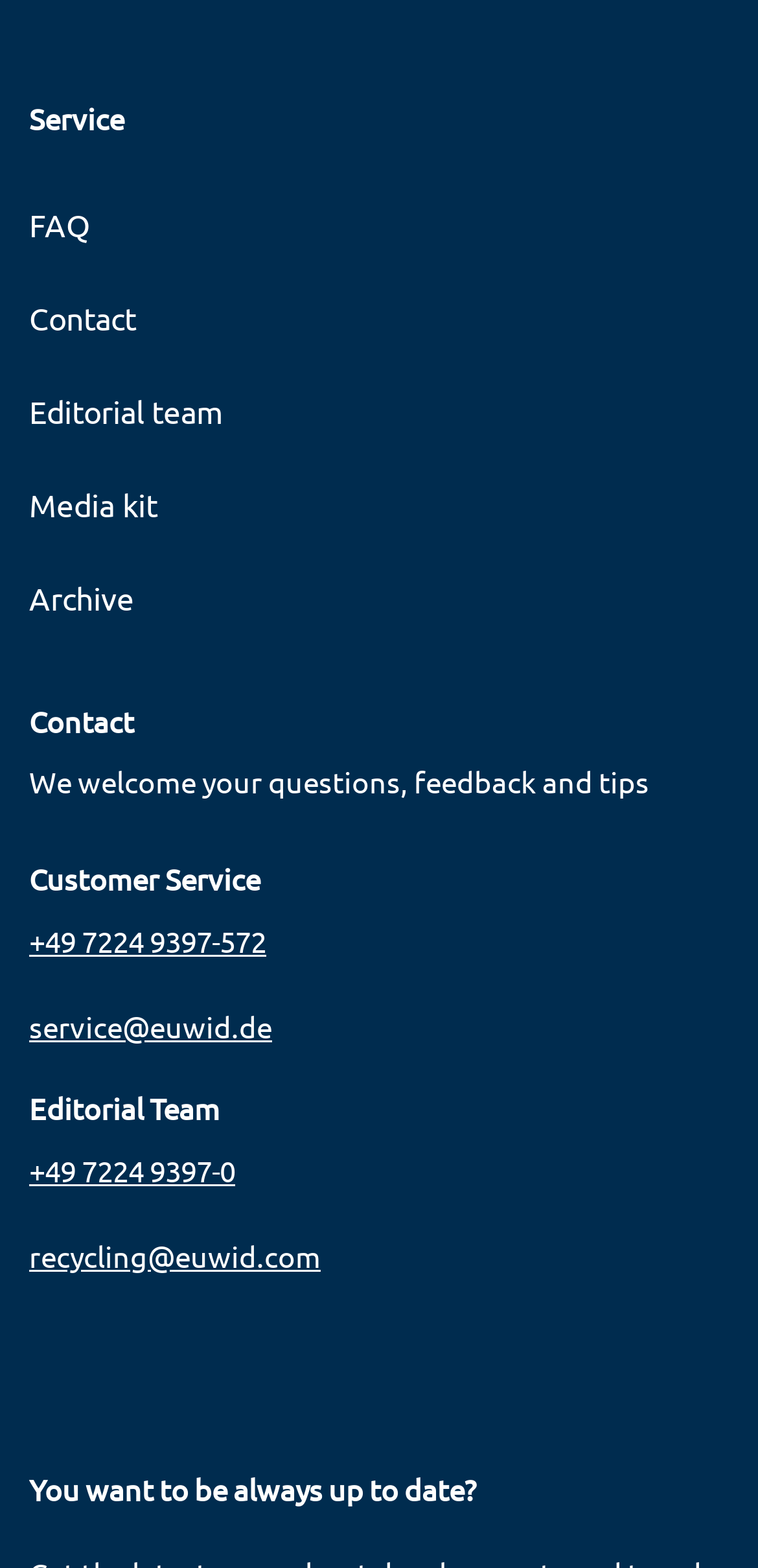Please locate the bounding box coordinates for the element that should be clicked to achieve the following instruction: "Go to June 2024". Ensure the coordinates are given as four float numbers between 0 and 1, i.e., [left, top, right, bottom].

None